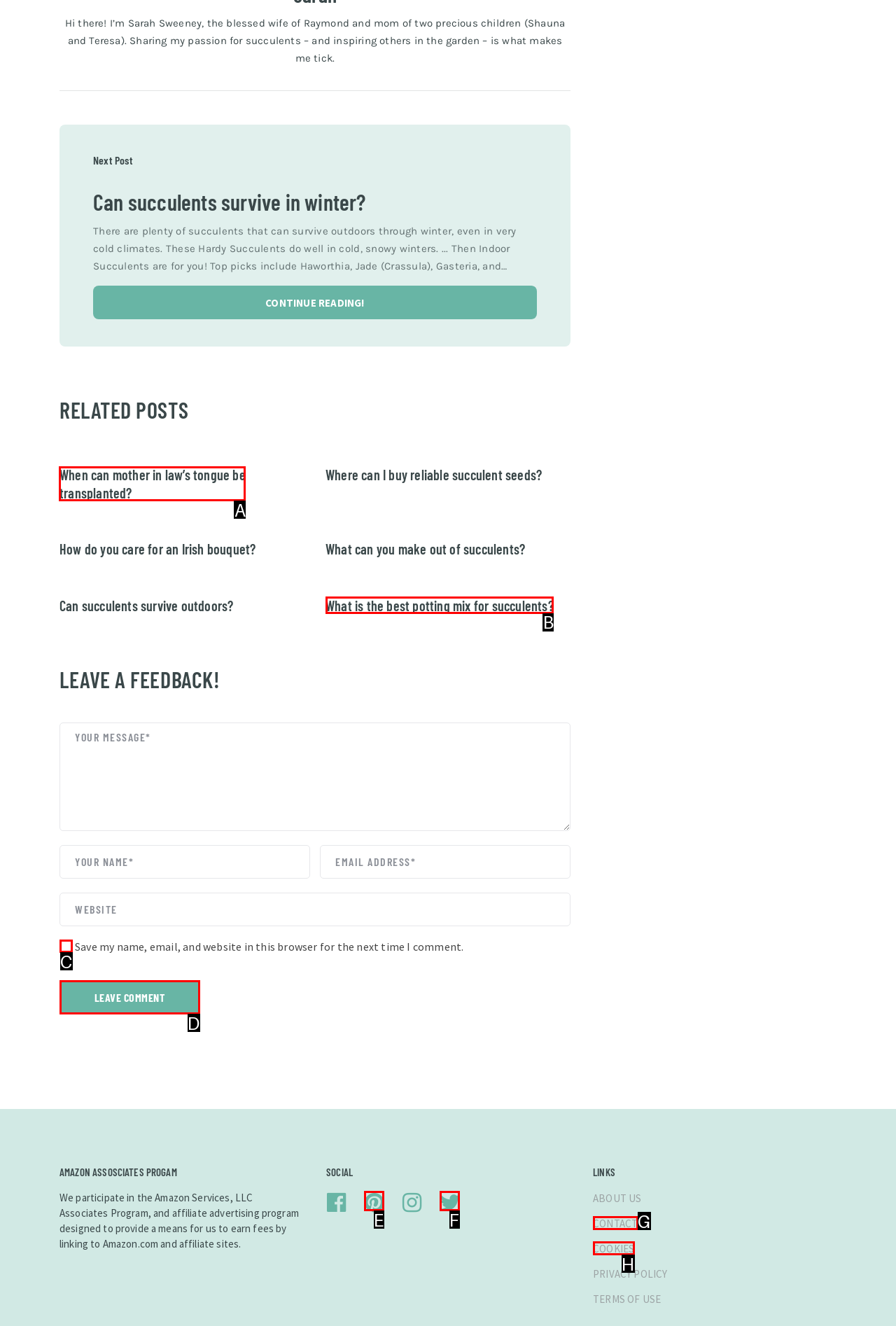For the task: Click the 'When can mother in law’s tongue be transplanted?' link, identify the HTML element to click.
Provide the letter corresponding to the right choice from the given options.

A